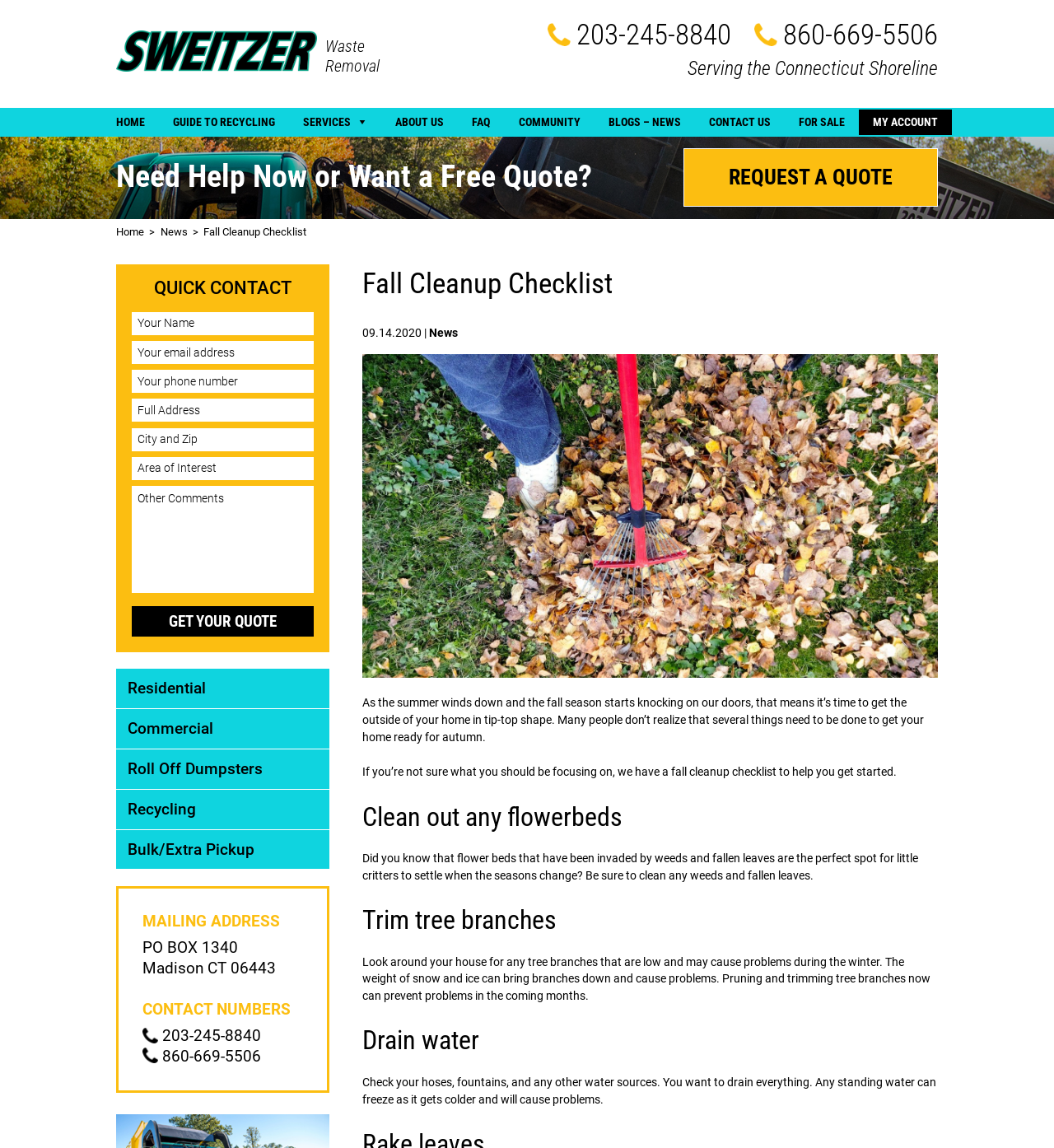What is the contact phone number? Examine the screenshot and reply using just one word or a brief phrase.

203-245-8840